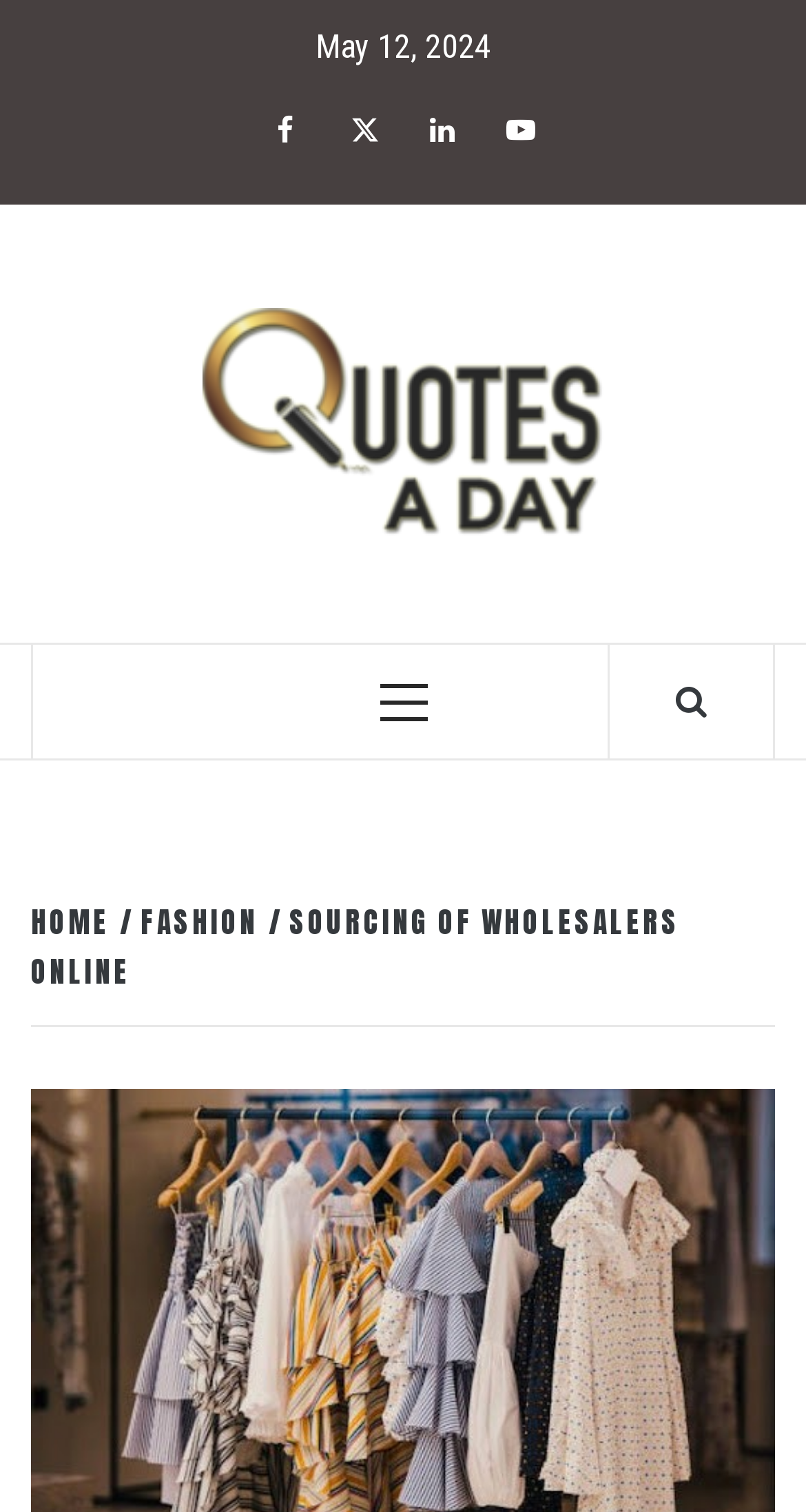Could you determine the bounding box coordinates of the clickable element to complete the instruction: "Visit YouTube channel"? Provide the coordinates as four float numbers between 0 and 1, i.e., [left, top, right, bottom].

[0.603, 0.062, 0.69, 0.108]